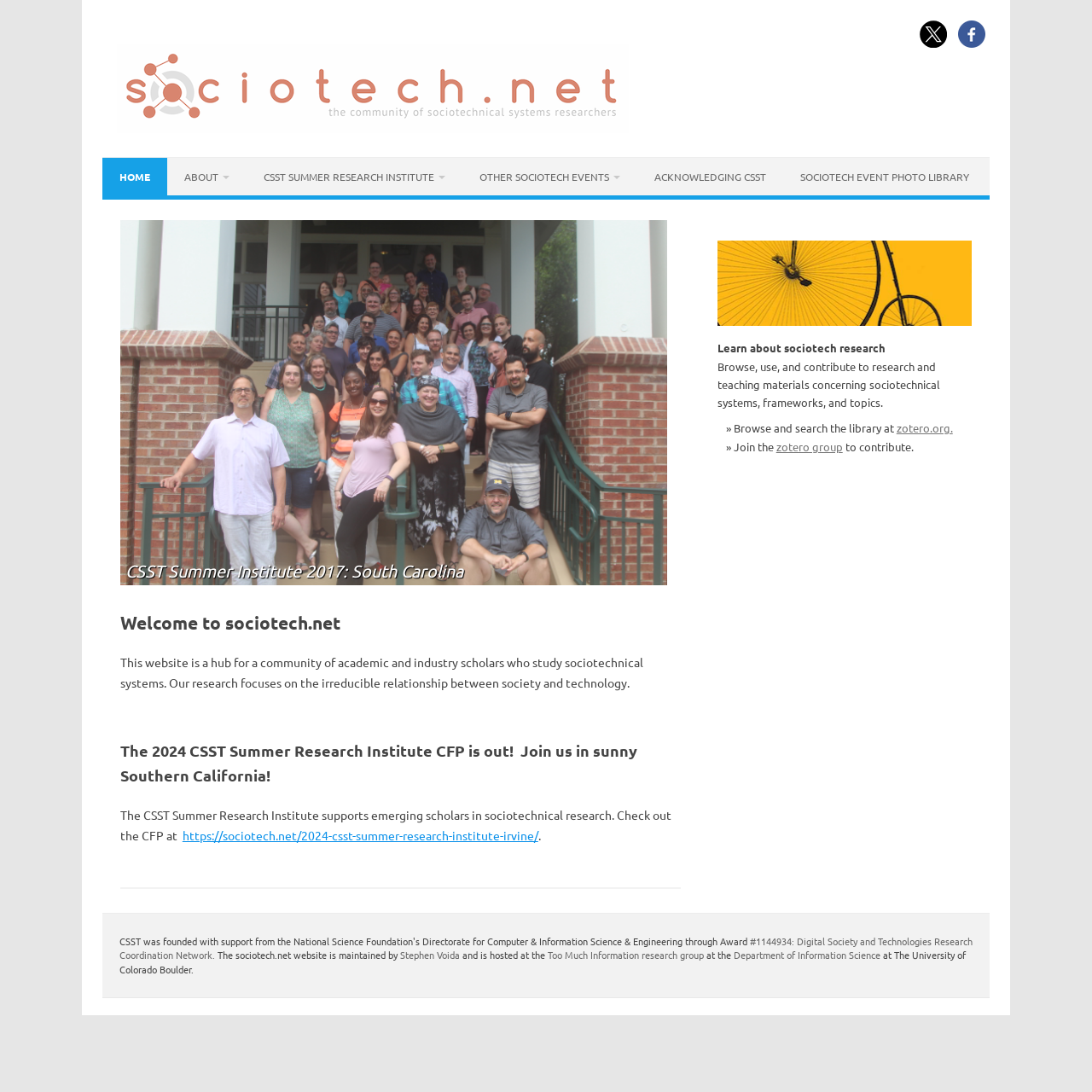Please indicate the bounding box coordinates of the element's region to be clicked to achieve the instruction: "Check the CSST Summer Research Institute CFP". Provide the coordinates as four float numbers between 0 and 1, i.e., [left, top, right, bottom].

[0.167, 0.758, 0.493, 0.772]